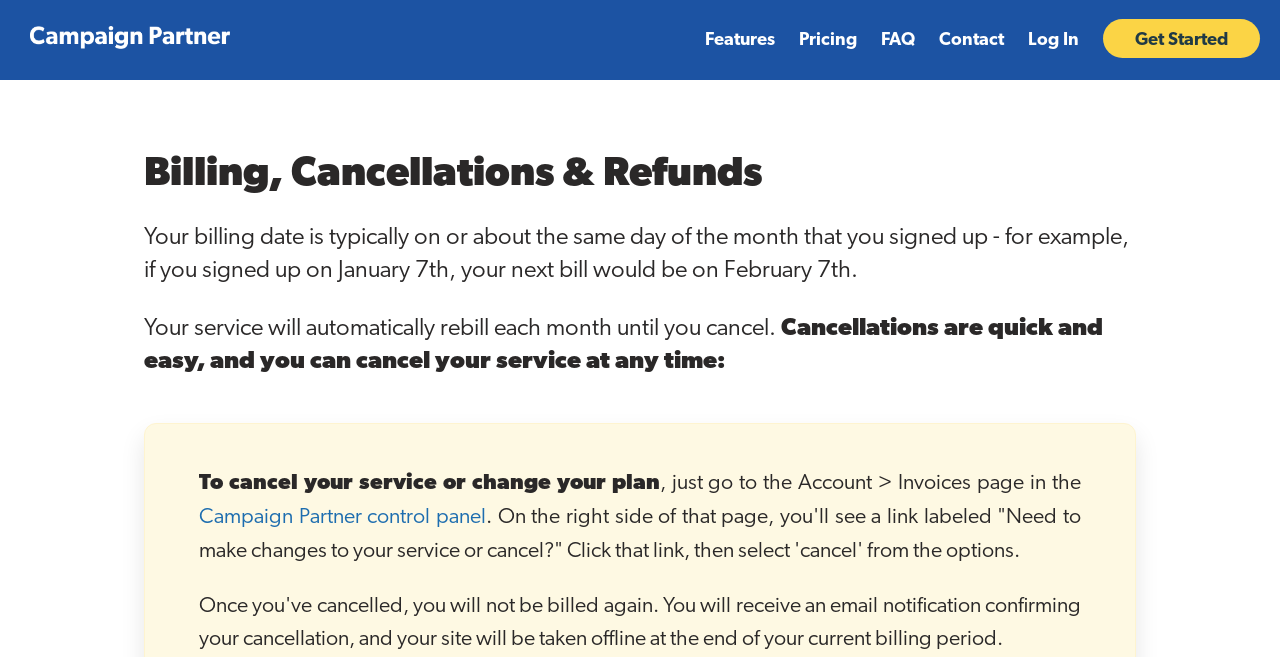Please identify the coordinates of the bounding box that should be clicked to fulfill this instruction: "log in".

[0.803, 0.046, 0.843, 0.075]